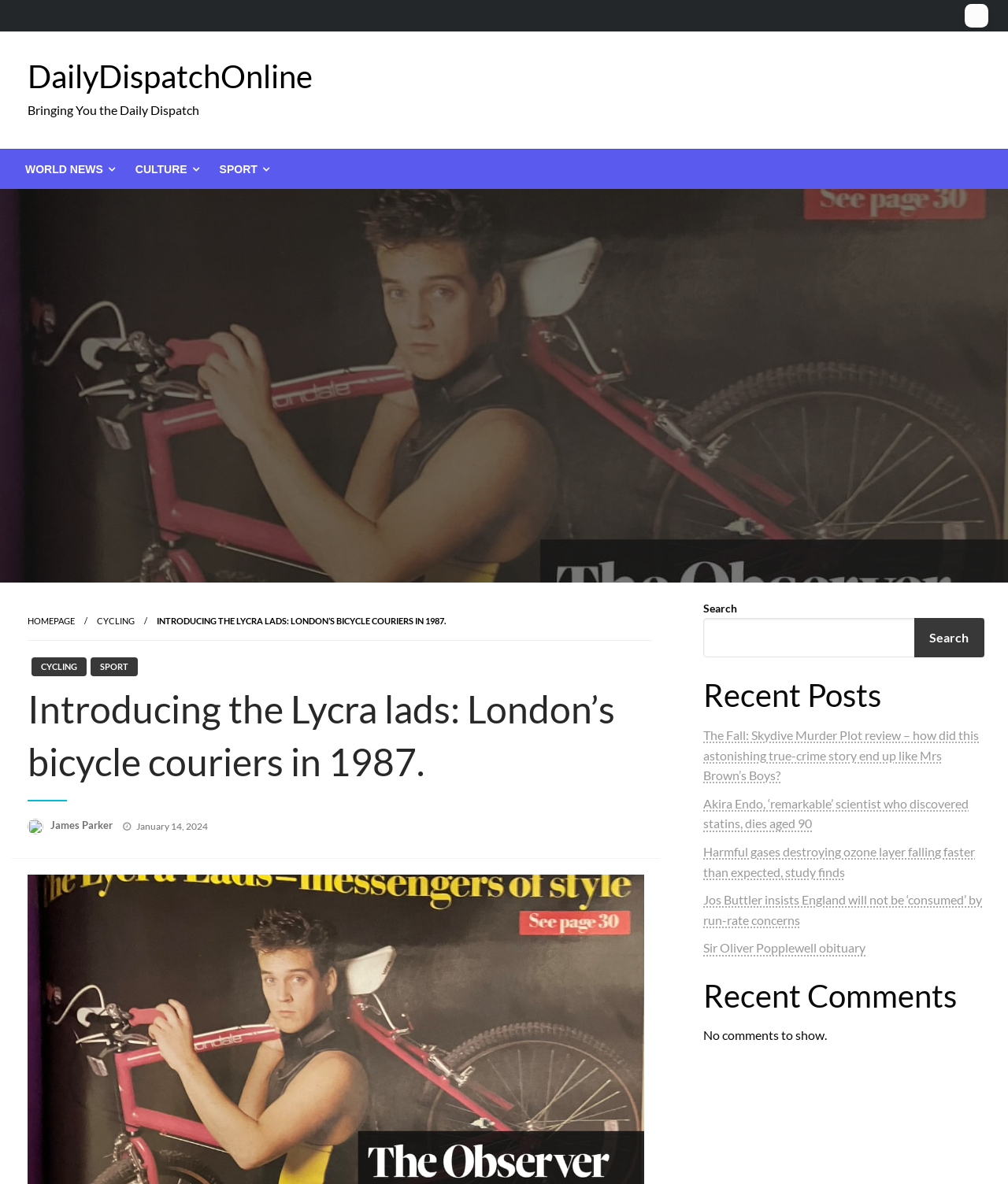Who is the author of the article?
Please give a detailed and elaborate explanation in response to the question.

I determined the answer by looking at the link element with the text 'James Parker' which is likely to be the author of the article.